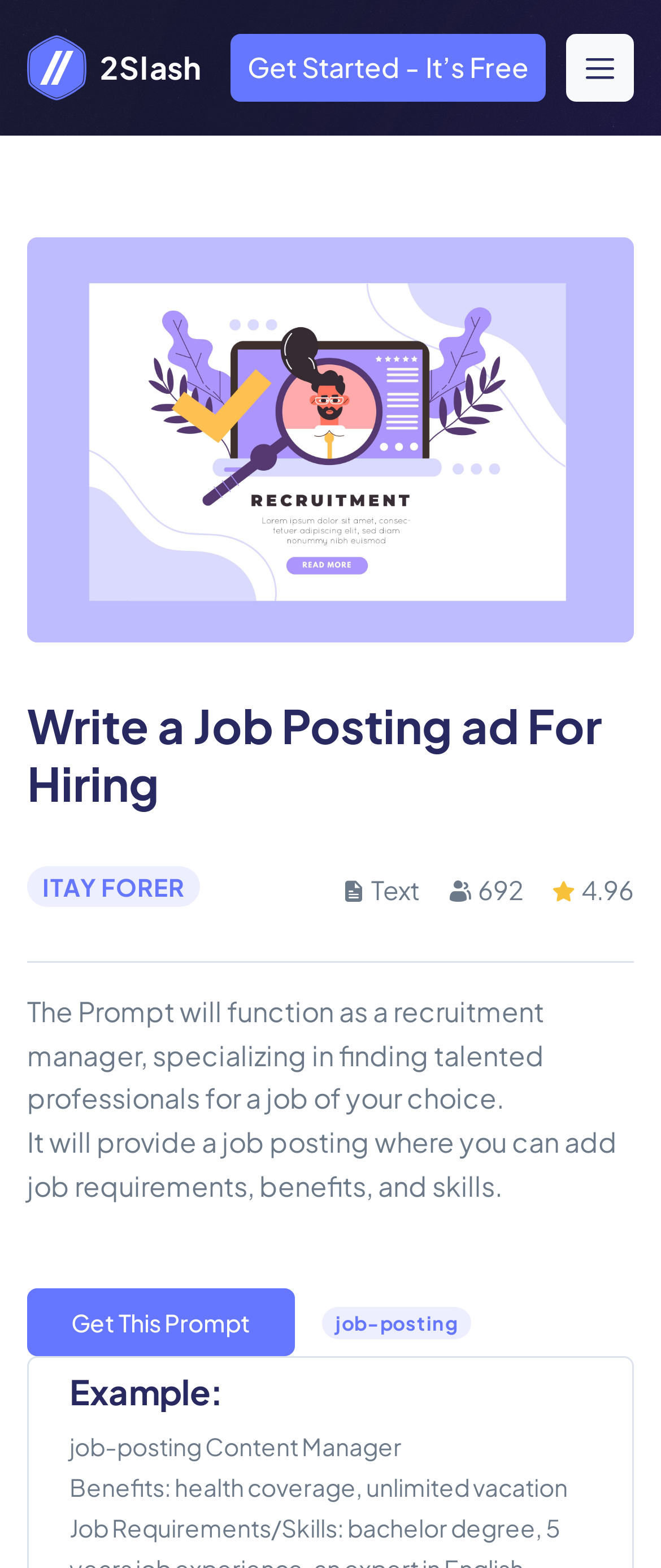Determine the bounding box for the described HTML element: "Get This Prompt". Ensure the coordinates are four float numbers between 0 and 1 in the format [left, top, right, bottom].

[0.041, 0.822, 0.446, 0.865]